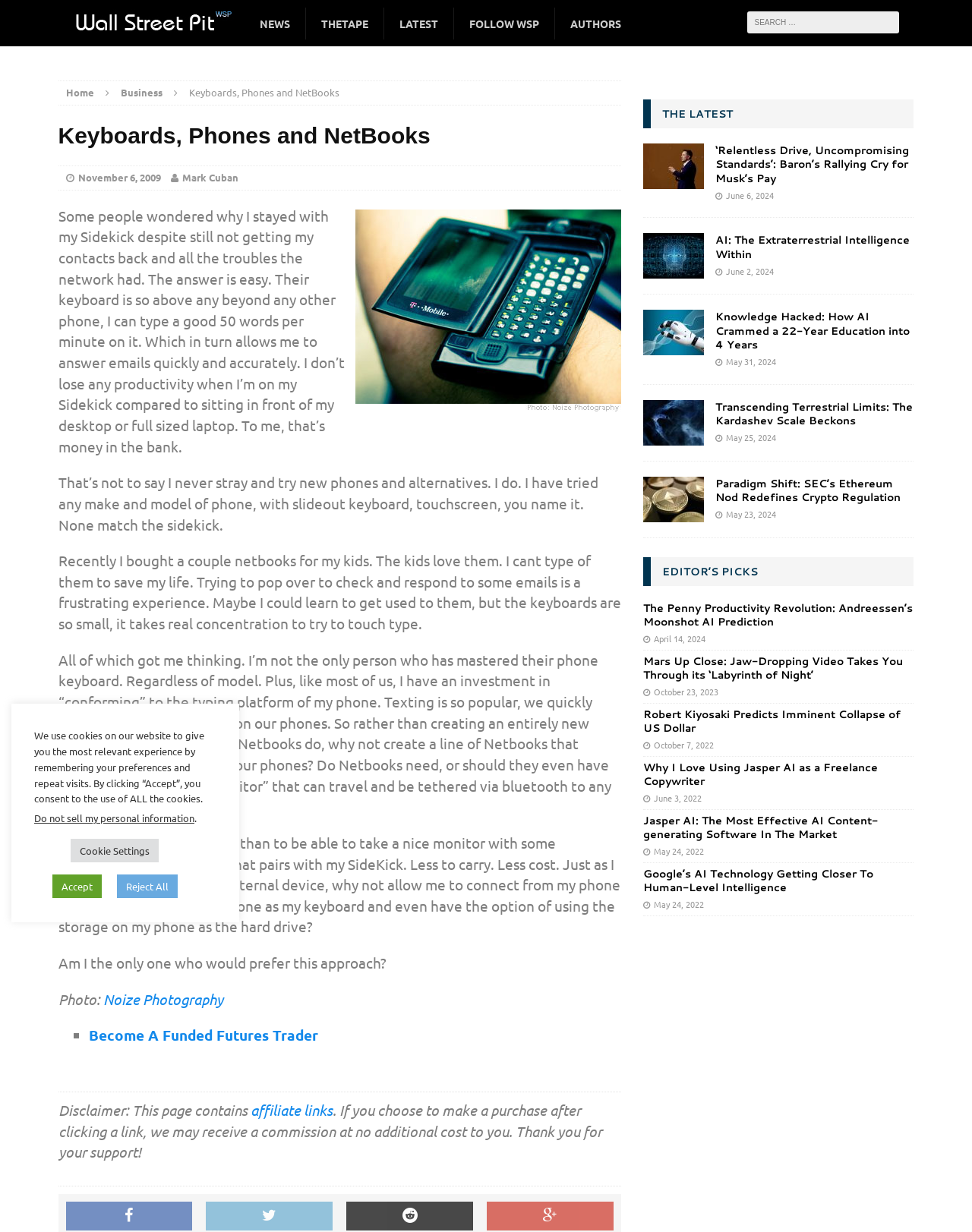Locate the headline of the webpage and generate its content.

Keyboards, Phones and NetBooks